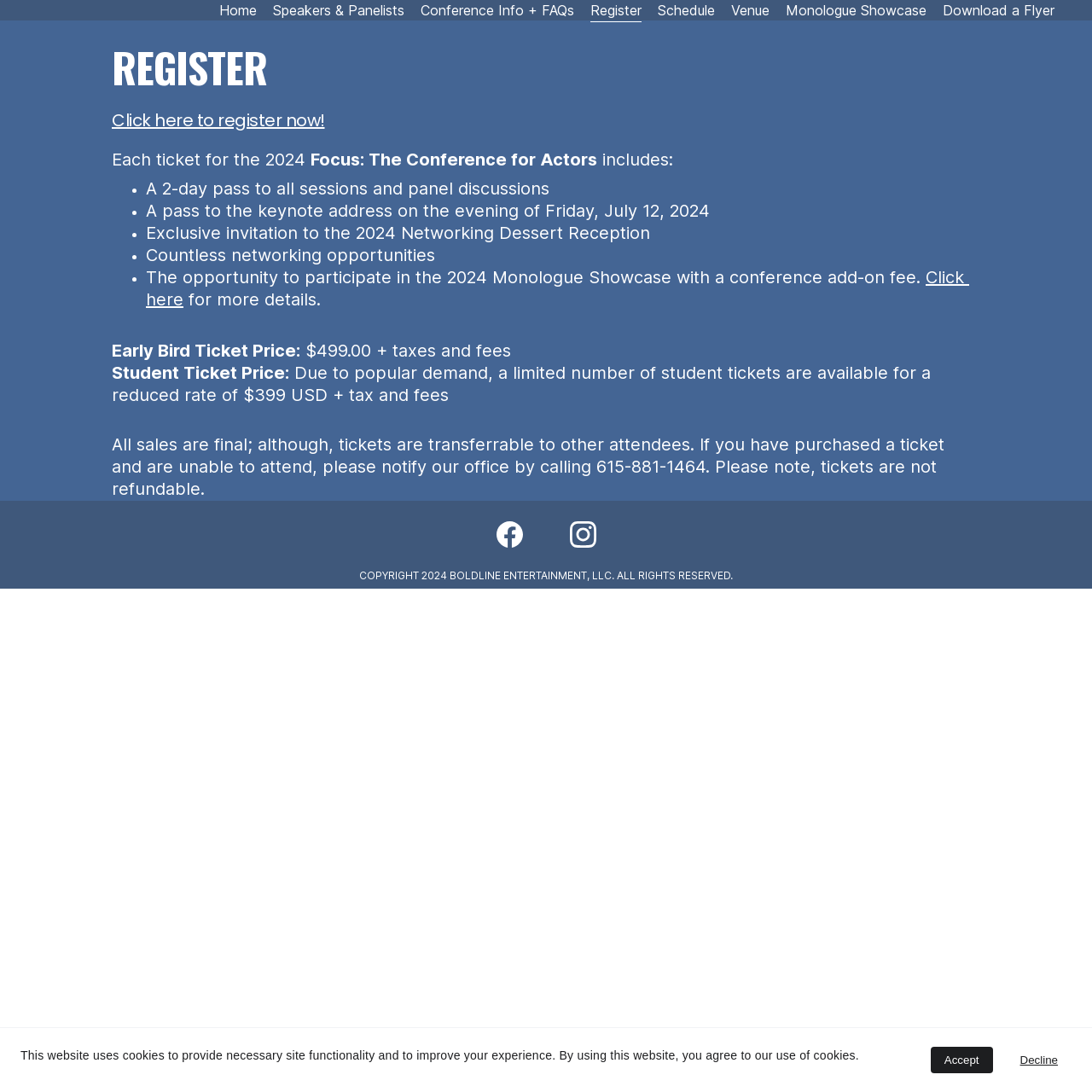Determine the bounding box coordinates of the region I should click to achieve the following instruction: "Go to Instagram page". Ensure the bounding box coordinates are four float numbers between 0 and 1, i.e., [left, top, right, bottom].

[0.522, 0.478, 0.546, 0.502]